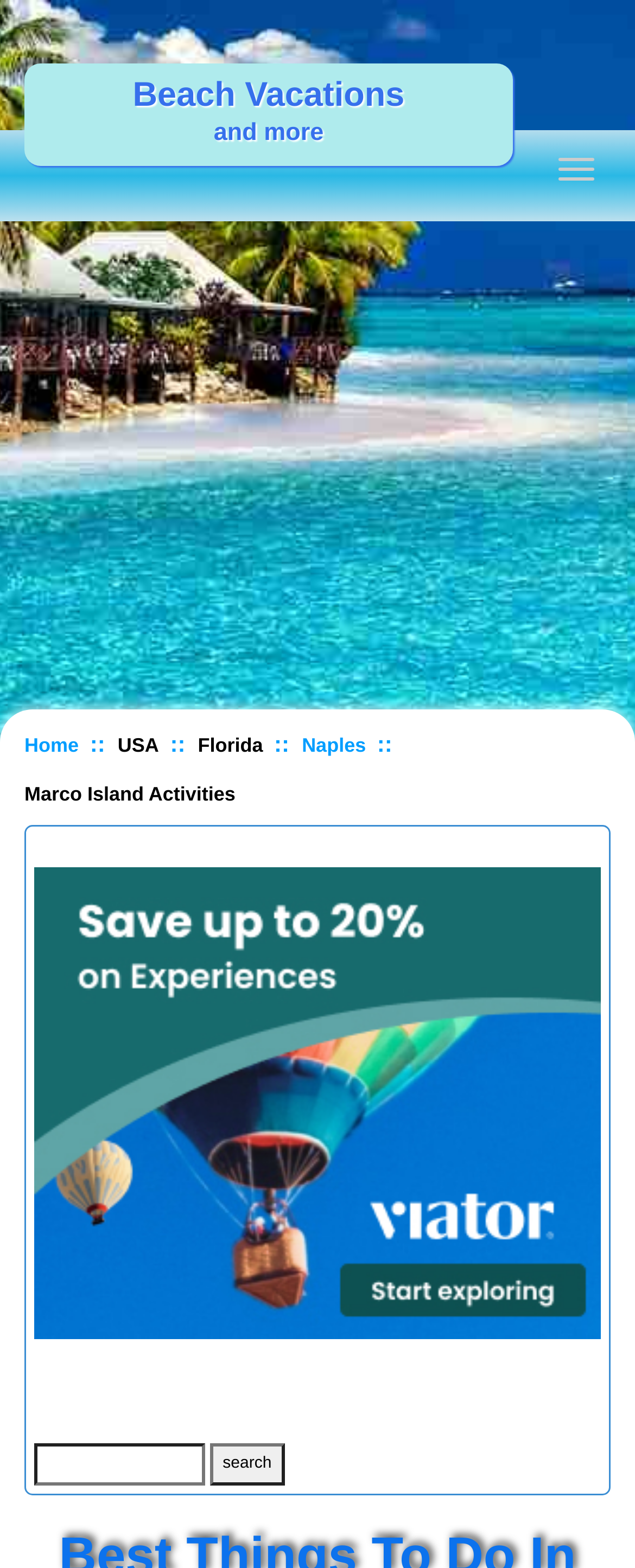Identify the main heading from the webpage and provide its text content.

Best Things To Do In Marco Island, Florida In 2024